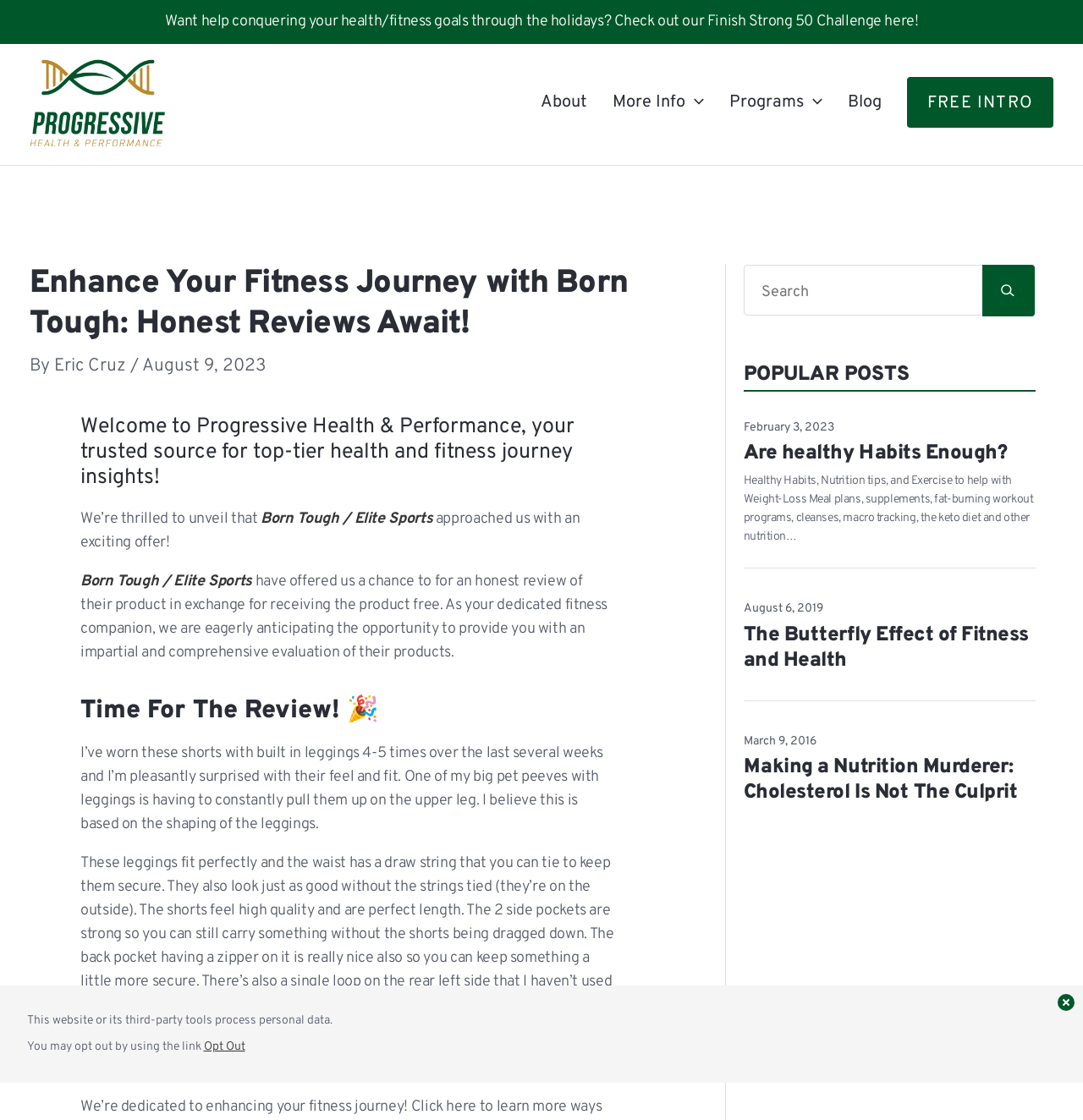Locate the bounding box coordinates of the segment that needs to be clicked to meet this instruction: "Read the 'Are healthy Habits Enough?' post".

[0.687, 0.37, 0.956, 0.422]